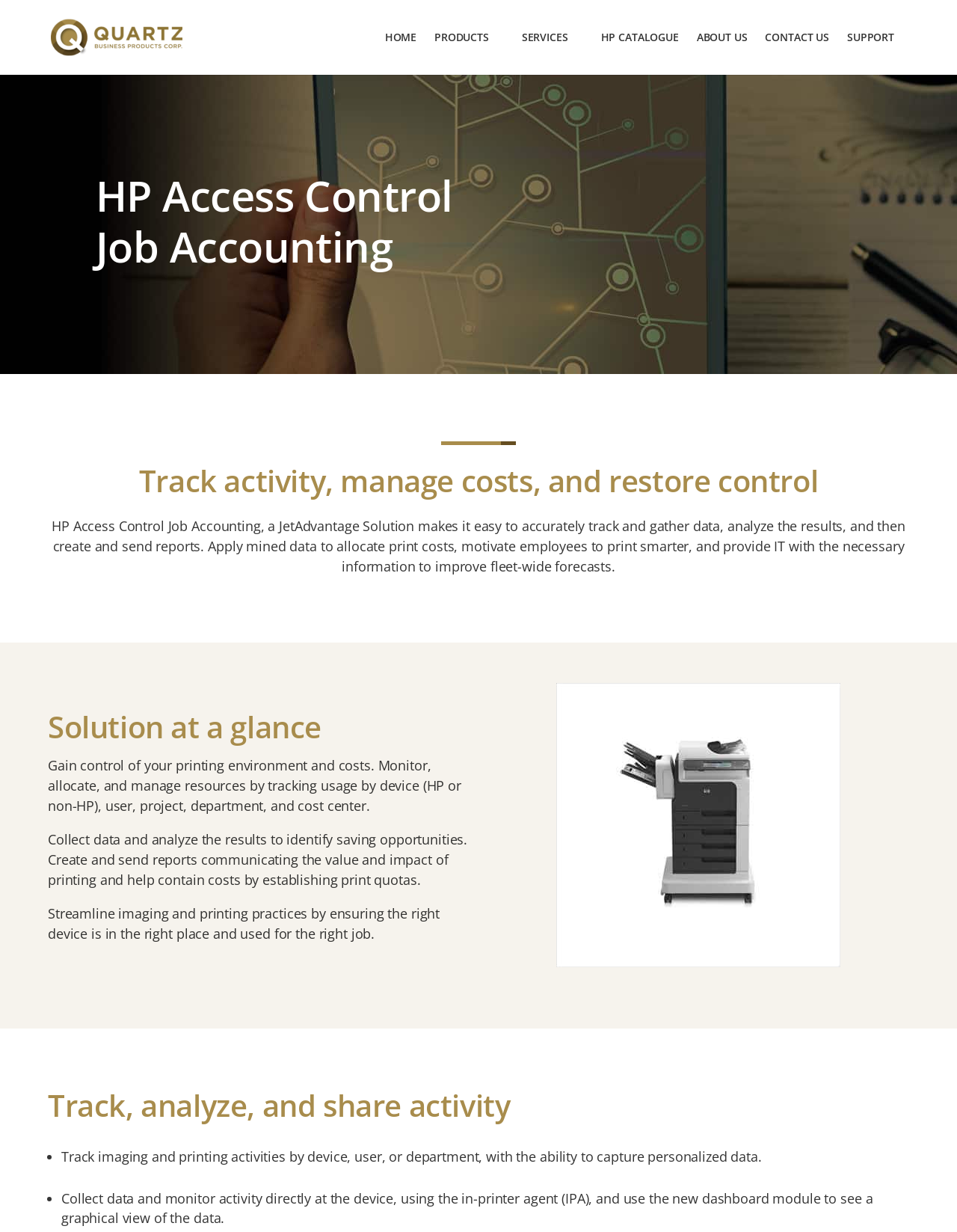Provide a brief response to the question below using a single word or phrase: 
What is the benefit of using the solution?

Gain control of printing environment and costs